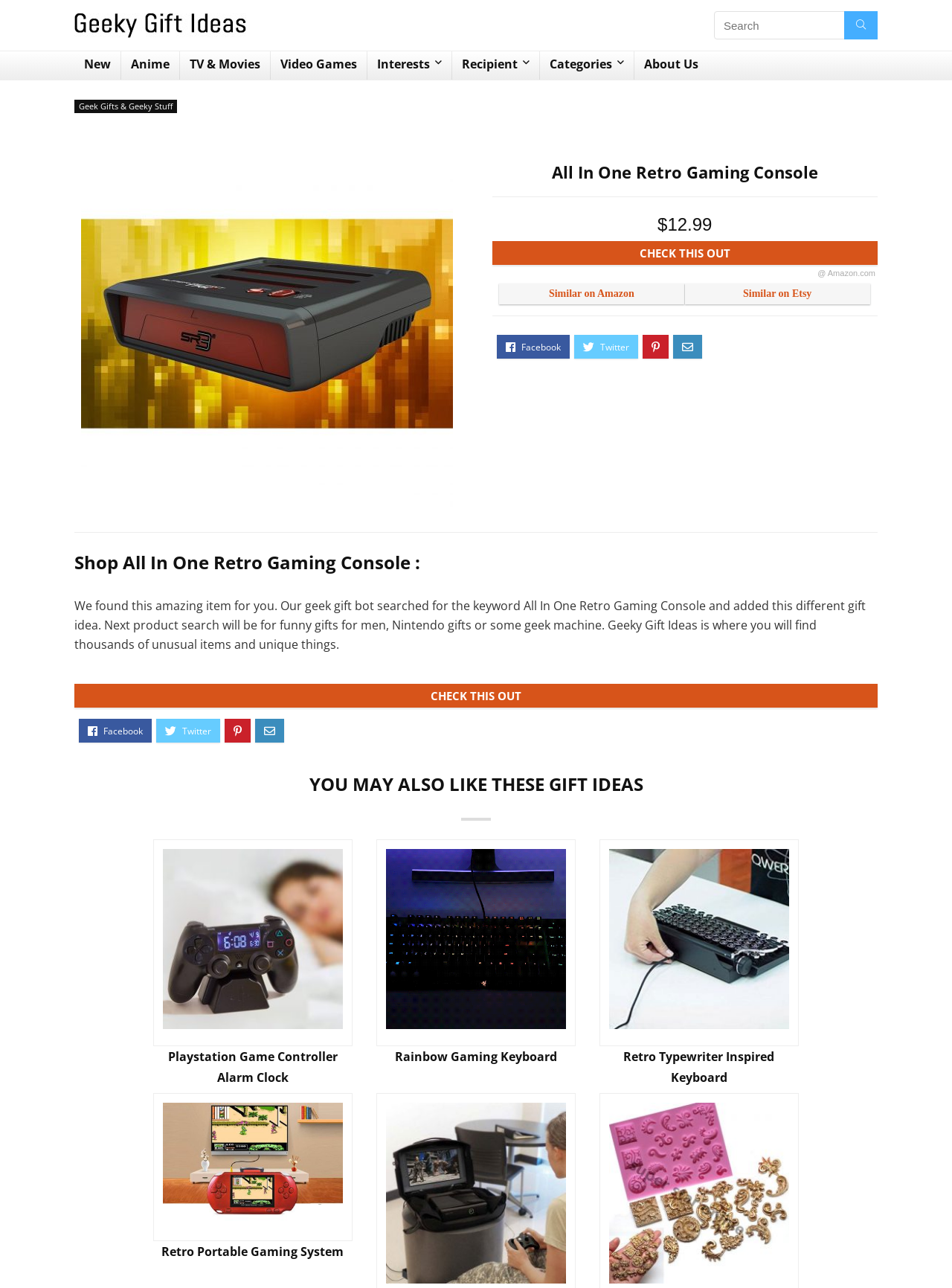What is the name of the website?
Based on the image, please offer an in-depth response to the question.

The name of the website can be found in the top-left corner of the webpage, where it is displayed as a link with the text 'Geeky Gift Ideas'.